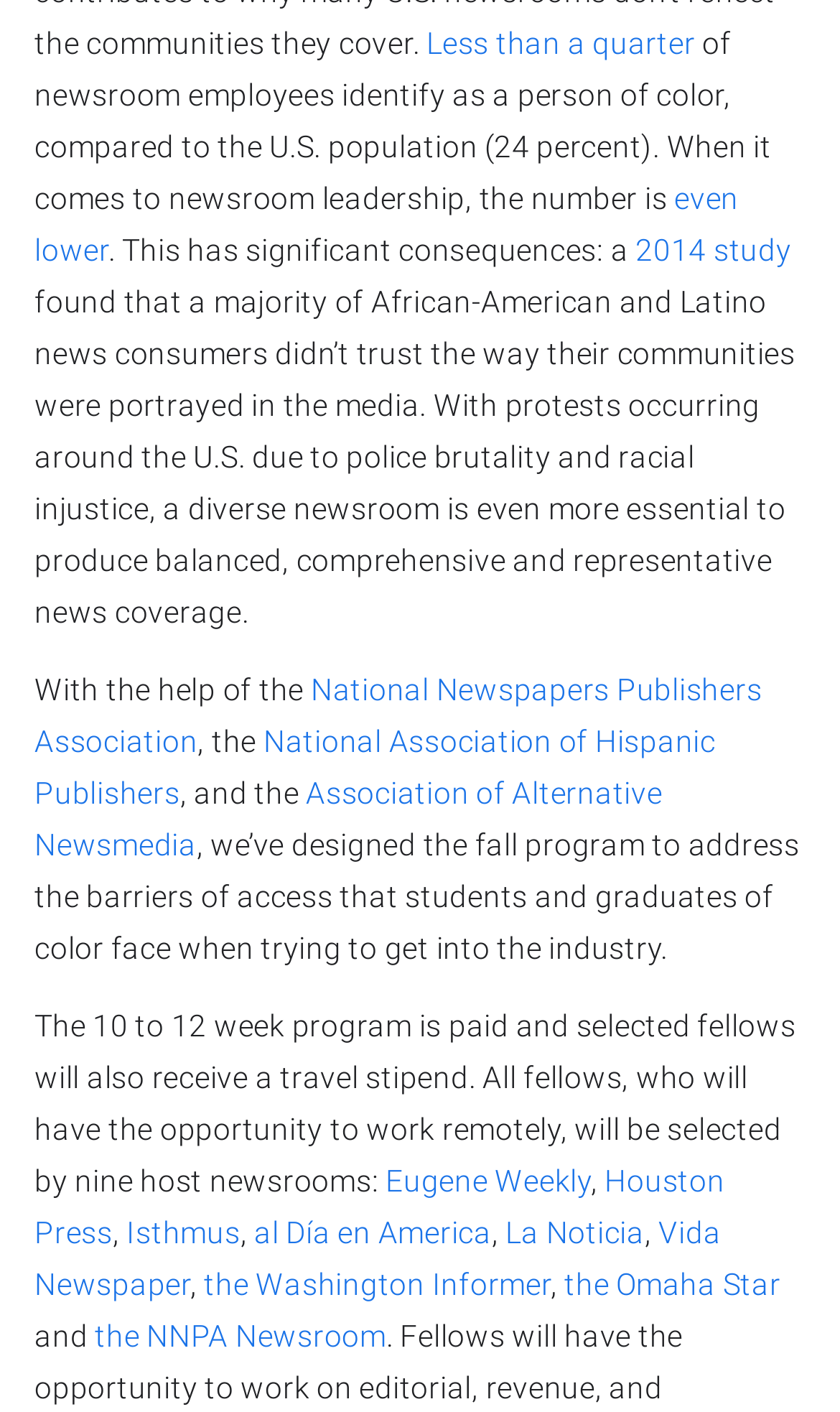How many weeks is the program?
Use the information from the screenshot to give a comprehensive response to the question.

According to the text, 'The 10 to 12 week program is paid and selected fellows will also receive a travel stipend.' This shows that the program duration is 10 to 12 weeks.